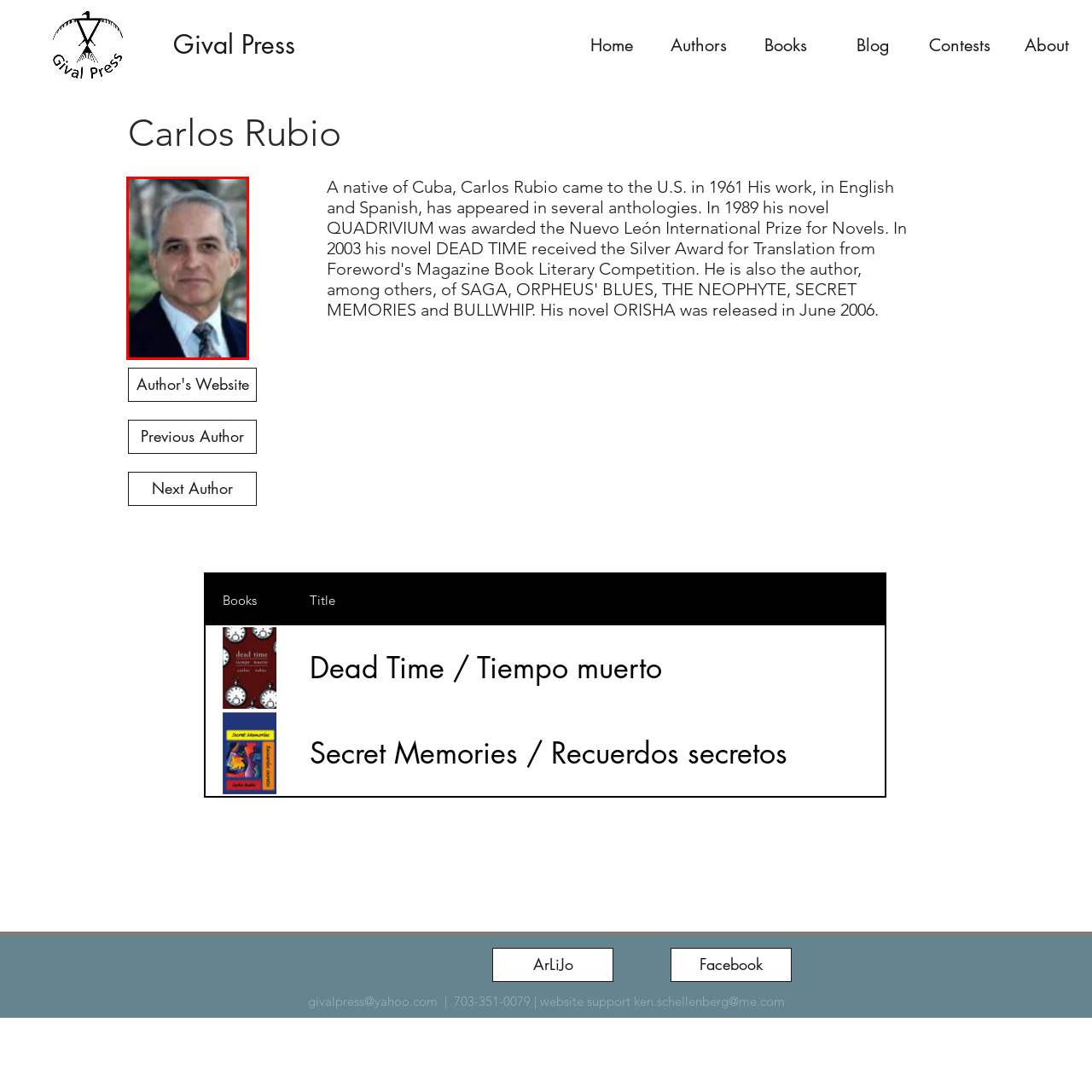What is Carlos Rubio recognized for?
Take a close look at the image within the red bounding box and respond to the question with detailed information.

Carlos Rubio is recognized for his contributions in his field, and this image highlights his approachable demeanor while maintaining a sense of authority.